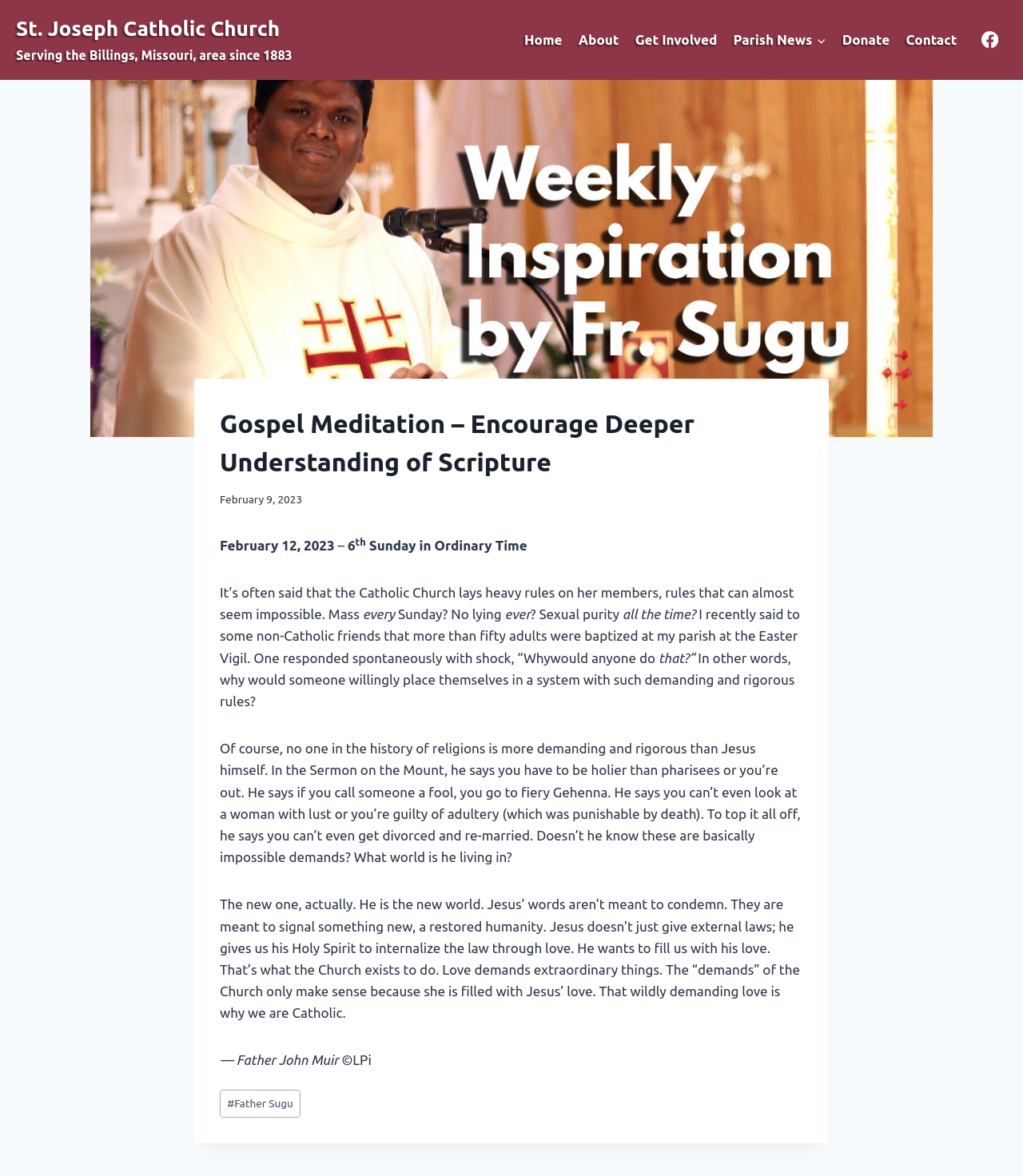Find the bounding box coordinates of the clickable region needed to perform the following instruction: "Click the 'Home' link". The coordinates should be provided as four float numbers between 0 and 1, i.e., [left, top, right, bottom].

[0.505, 0.018, 0.558, 0.05]